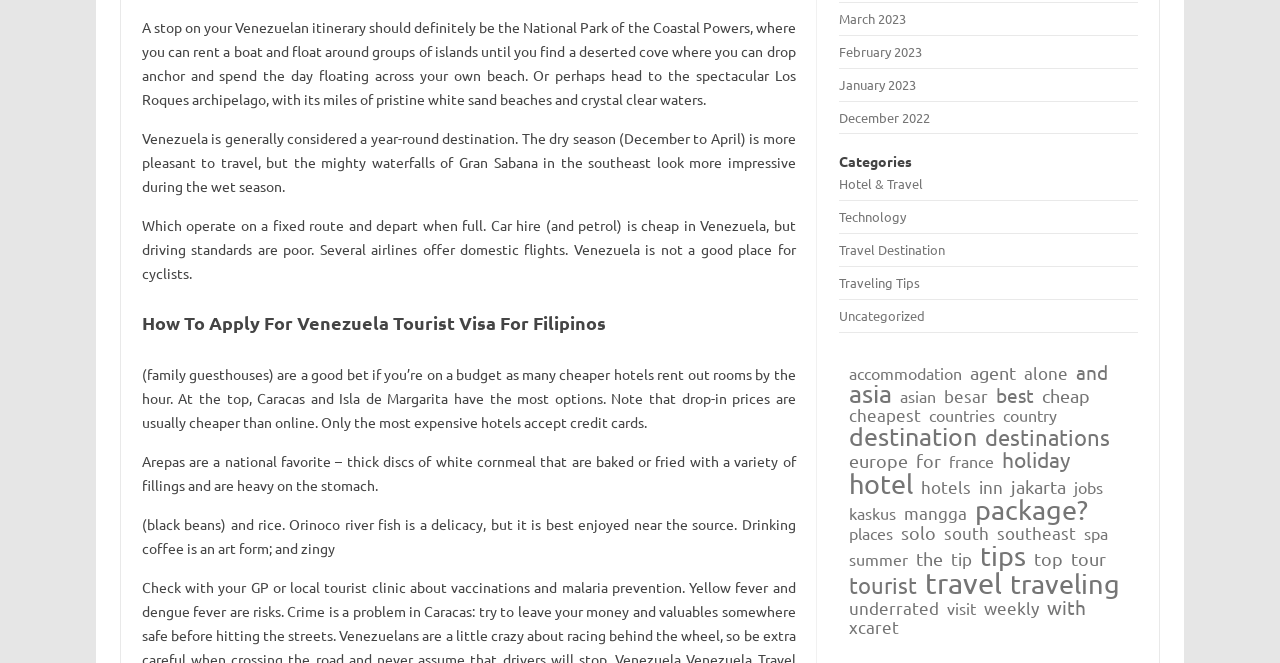What is the purpose of the links at the bottom of the webpage?
Can you provide an in-depth and detailed response to the question?

The links at the bottom of the webpage appear to be categorizing travel-related topics, such as accommodation, destinations, and travel tips, allowing users to navigate to specific sections of the website.